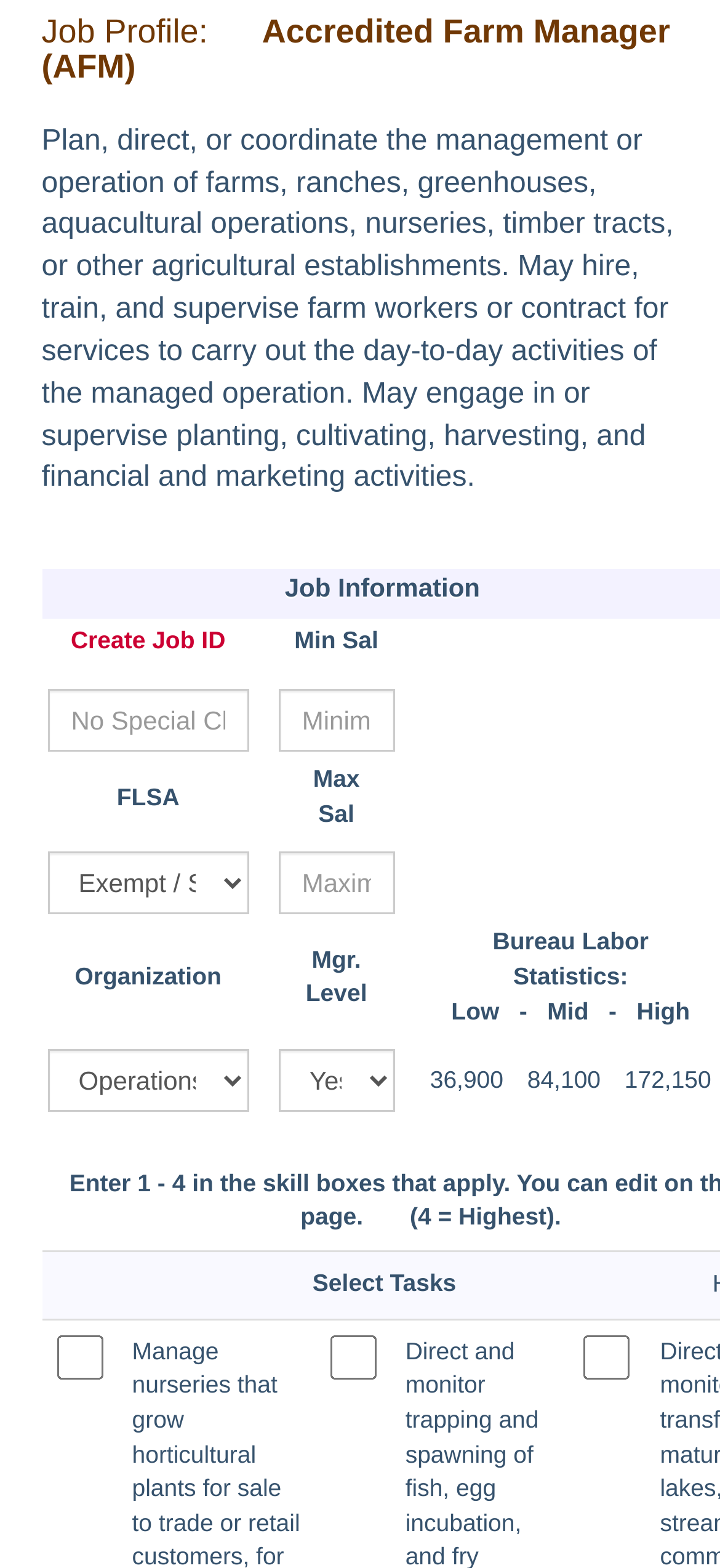Please provide the bounding box coordinates for the element that needs to be clicked to perform the following instruction: "Enter Maximum Salary". The coordinates should be given as four float numbers between 0 and 1, i.e., [left, top, right, bottom].

[0.386, 0.544, 0.548, 0.584]